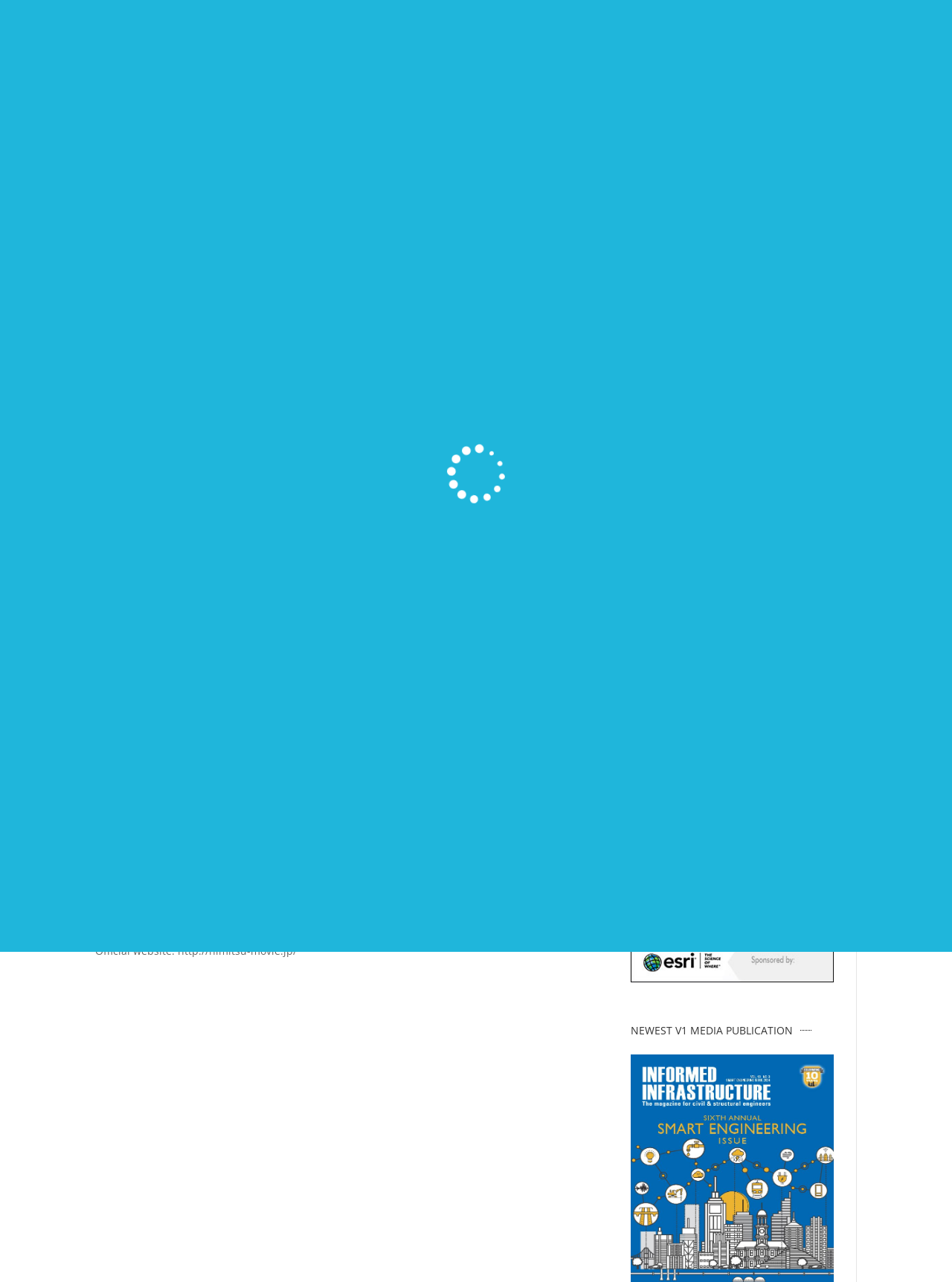Give a one-word or one-phrase response to the question:
What is the purpose of the FARO Laser Scanner Focus3D in the movie?

To scan outdoor homicide scene